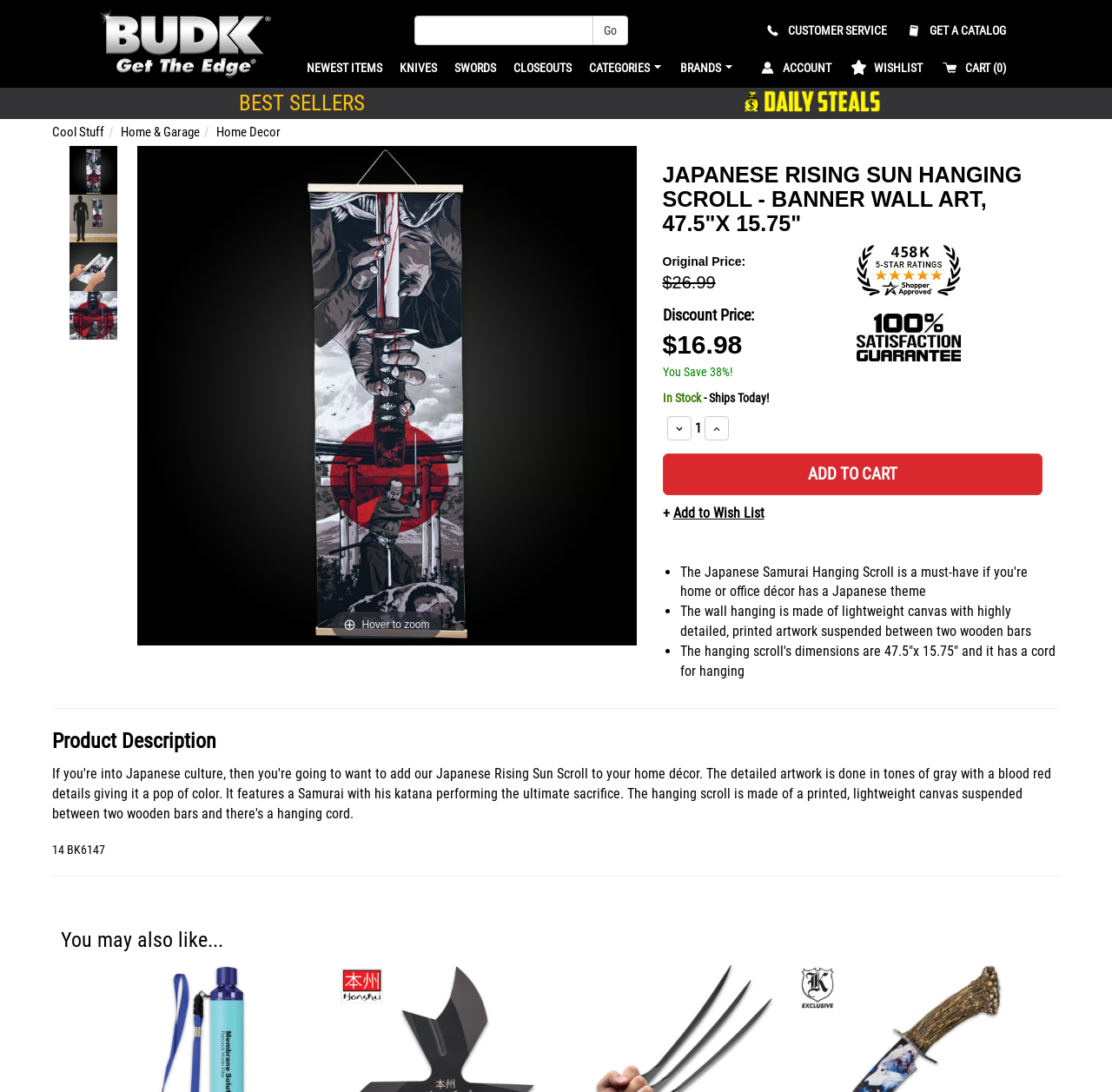Provide a one-word or short-phrase response to the question:
What is the material of the wall hanging?

Lightweight canvas